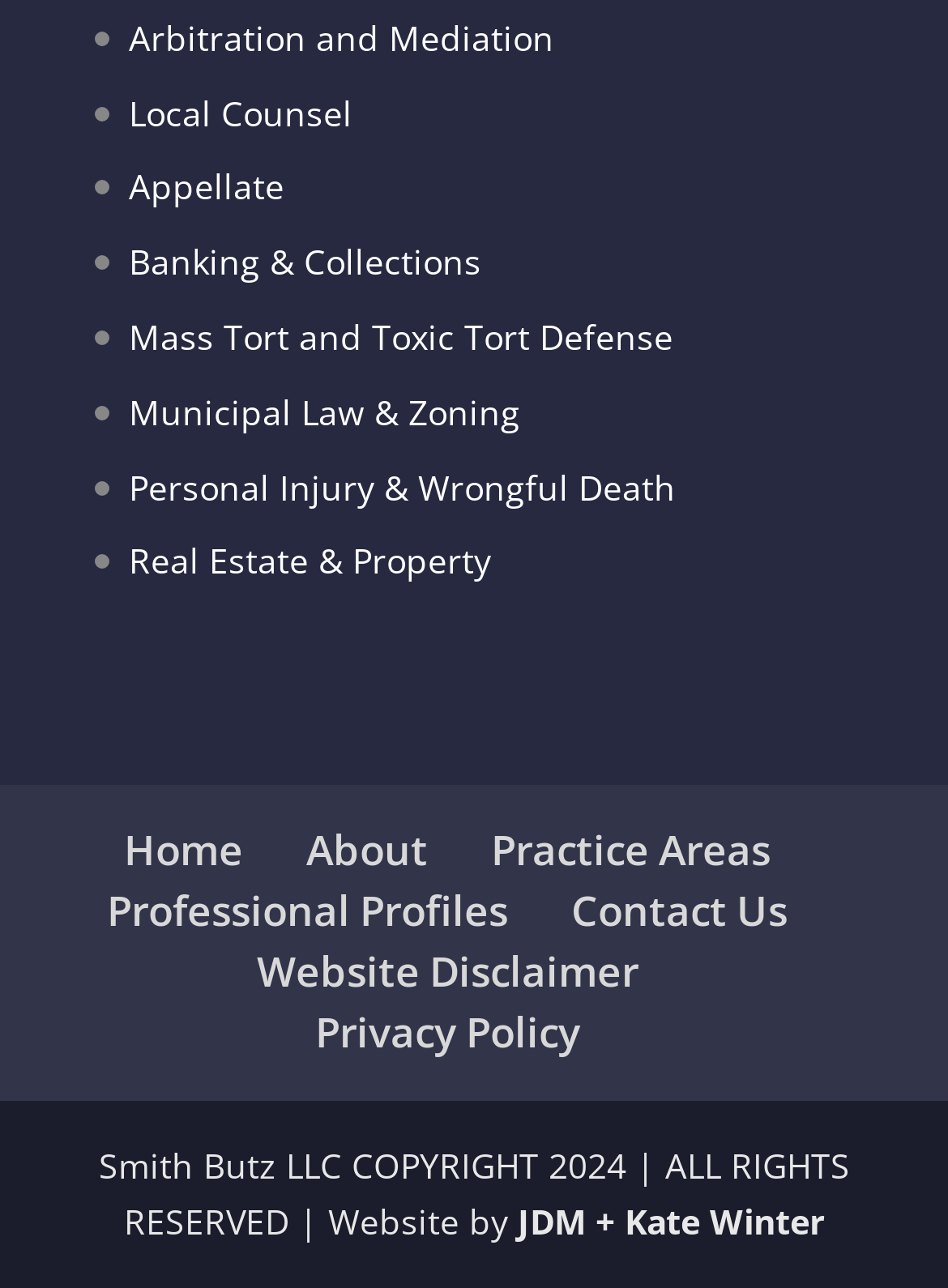Please give a one-word or short phrase response to the following question: 
What are the practice areas of the law firm?

Arbitration, Mediation, etc.